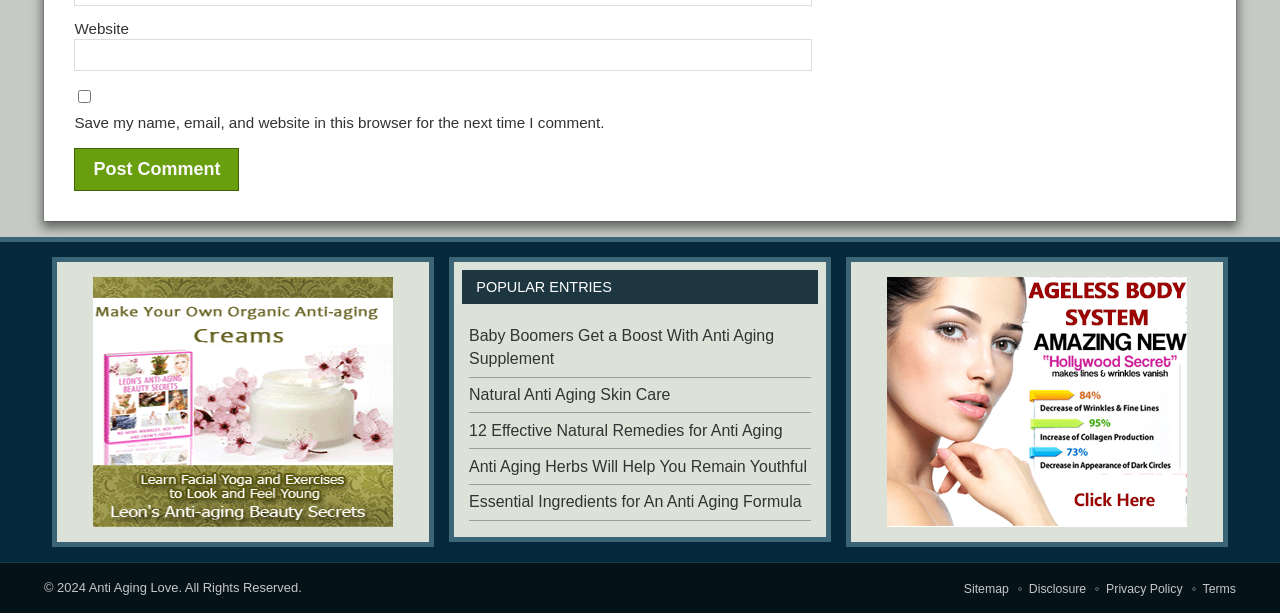Provide a brief response to the question below using a single word or phrase: 
How many images are there on the webpage?

2